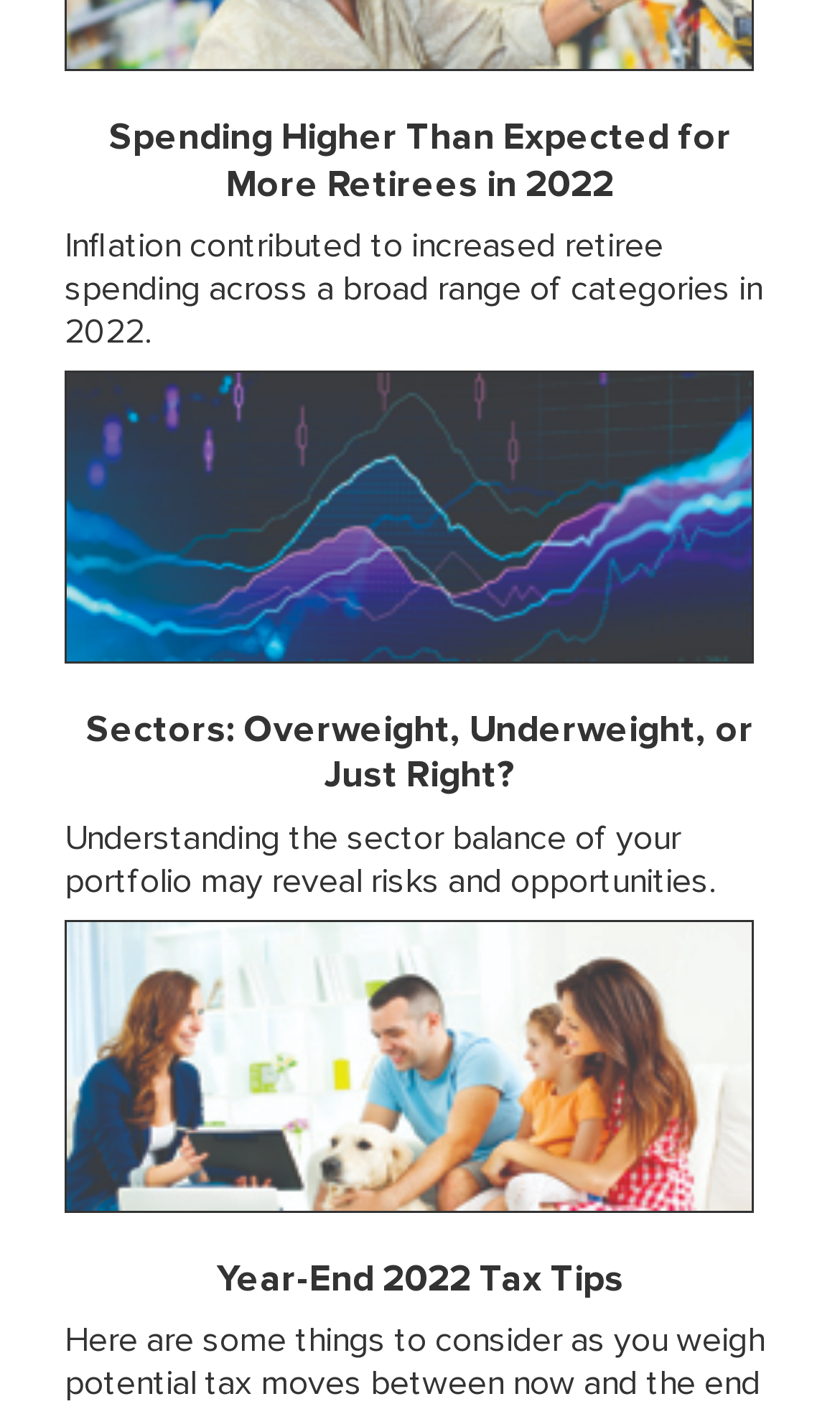Locate the UI element described by Year-End 2022 Tax Tips in the provided webpage screenshot. Return the bounding box coordinates in the format (top-left x, top-left y, bottom-right x, bottom-right y), ensuring all values are between 0 and 1.

[0.077, 0.86, 0.923, 0.923]